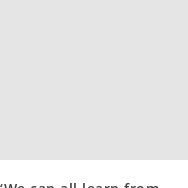What is the purpose of the image?
Deliver a detailed and extensive answer to the question.

The purpose of the image is to invite viewers to engage with the content on a deeper level, as stated in the caption, which suggests that the image is meant to draw the reader in and encourage them to reflect on the themes presented in the article.